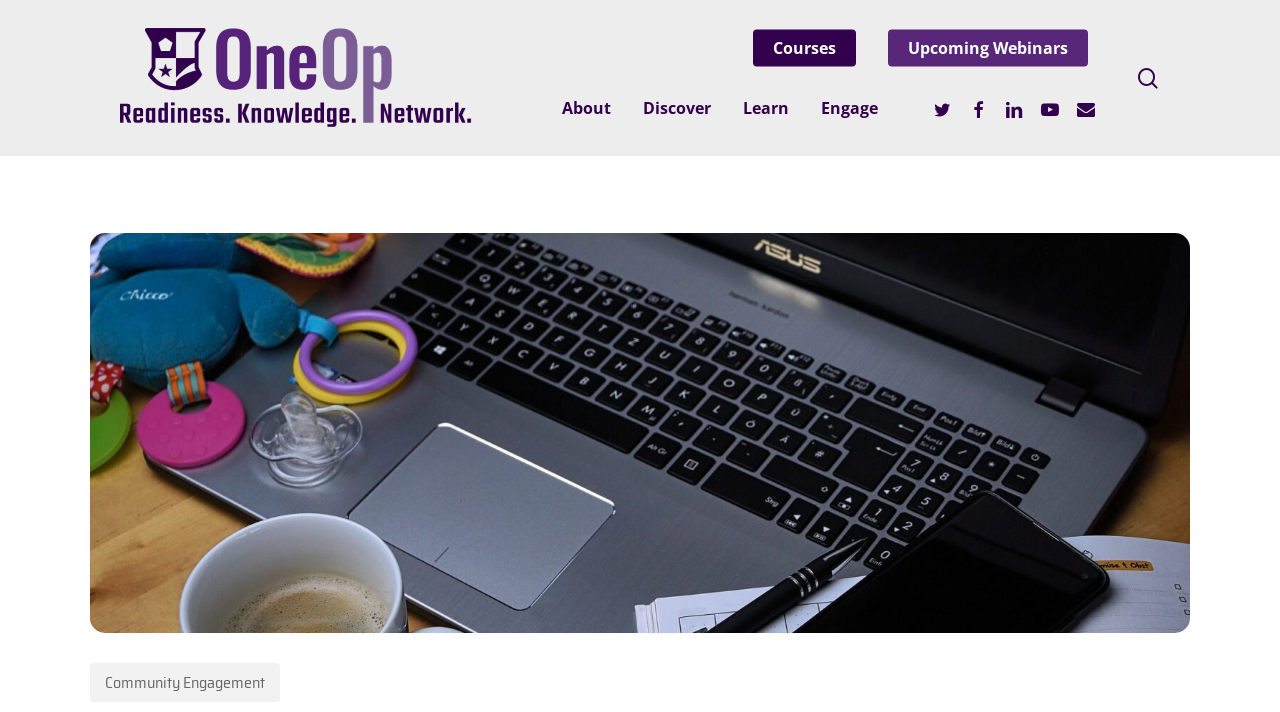What is the logo of the website?
Please answer the question with a detailed and comprehensive explanation.

The logo of the website is located at the top left corner of the webpage, and it is an image with the text 'OneOp'.